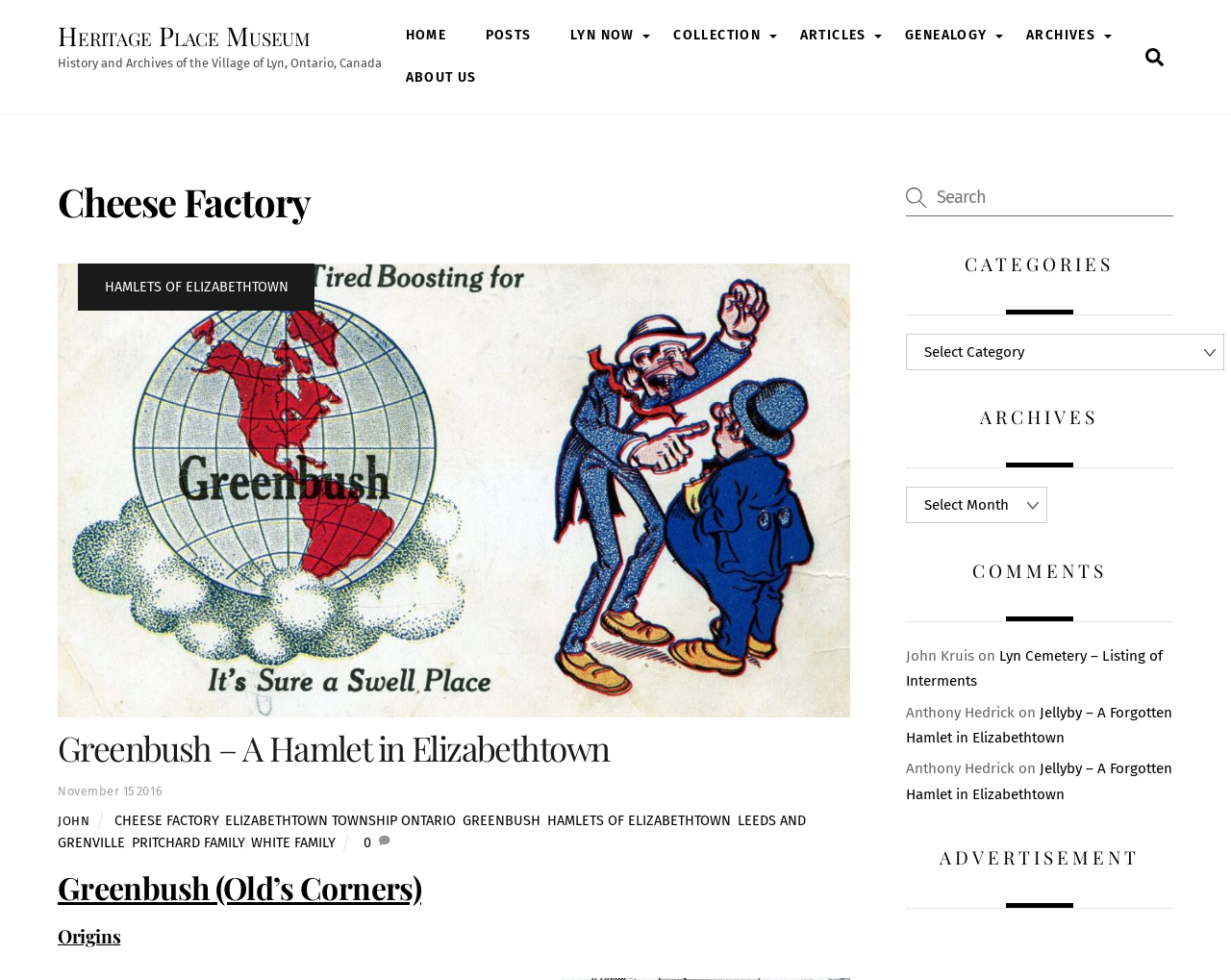What type of content is categorized under 'ARCHIVES'?
We need a detailed and meticulous answer to the question.

The 'ARCHIVES' section on the webpage has a combobox with a label 'Archives', which suggests that it contains historical documents or records. This is further supported by the context of the webpage, which appears to be a museum or heritage website.